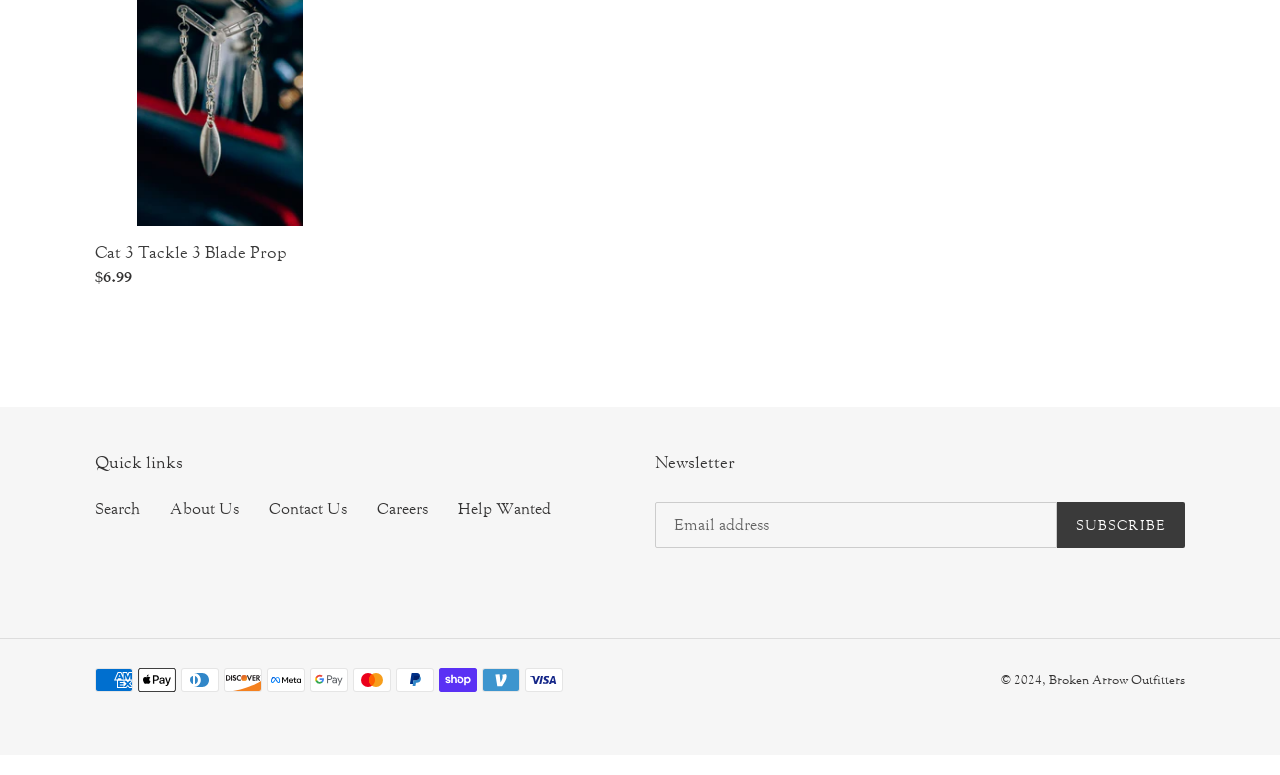What is the regular price?
Please provide a comprehensive answer based on the contents of the image.

The regular price can be found in the description list detail section, where it is stated as '$6.99'.